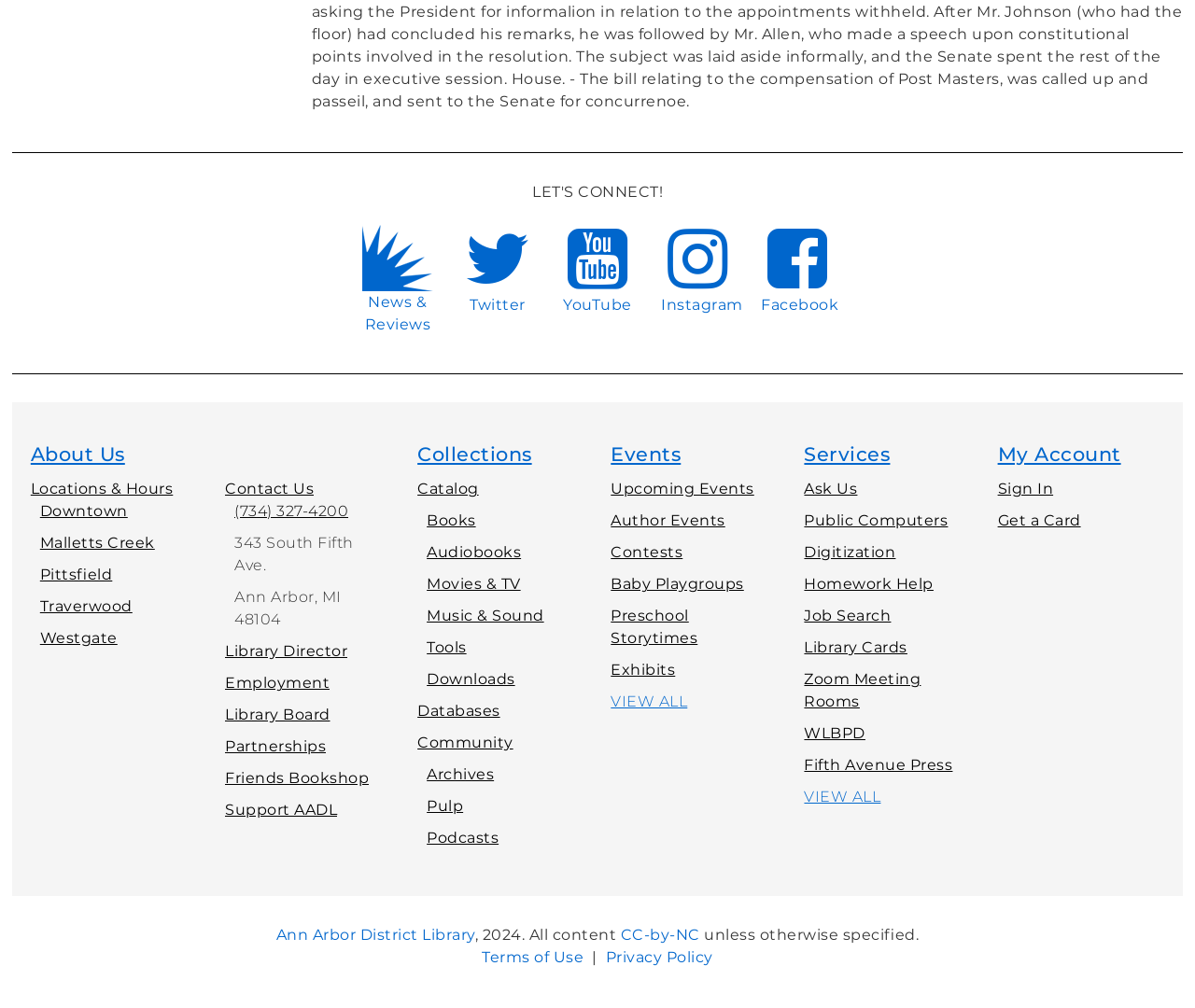Identify the bounding box coordinates for the region of the element that should be clicked to carry out the instruction: "Search for books in the catalog". The bounding box coordinates should be four float numbers between 0 and 1, i.e., [left, top, right, bottom].

[0.349, 0.476, 0.4, 0.494]